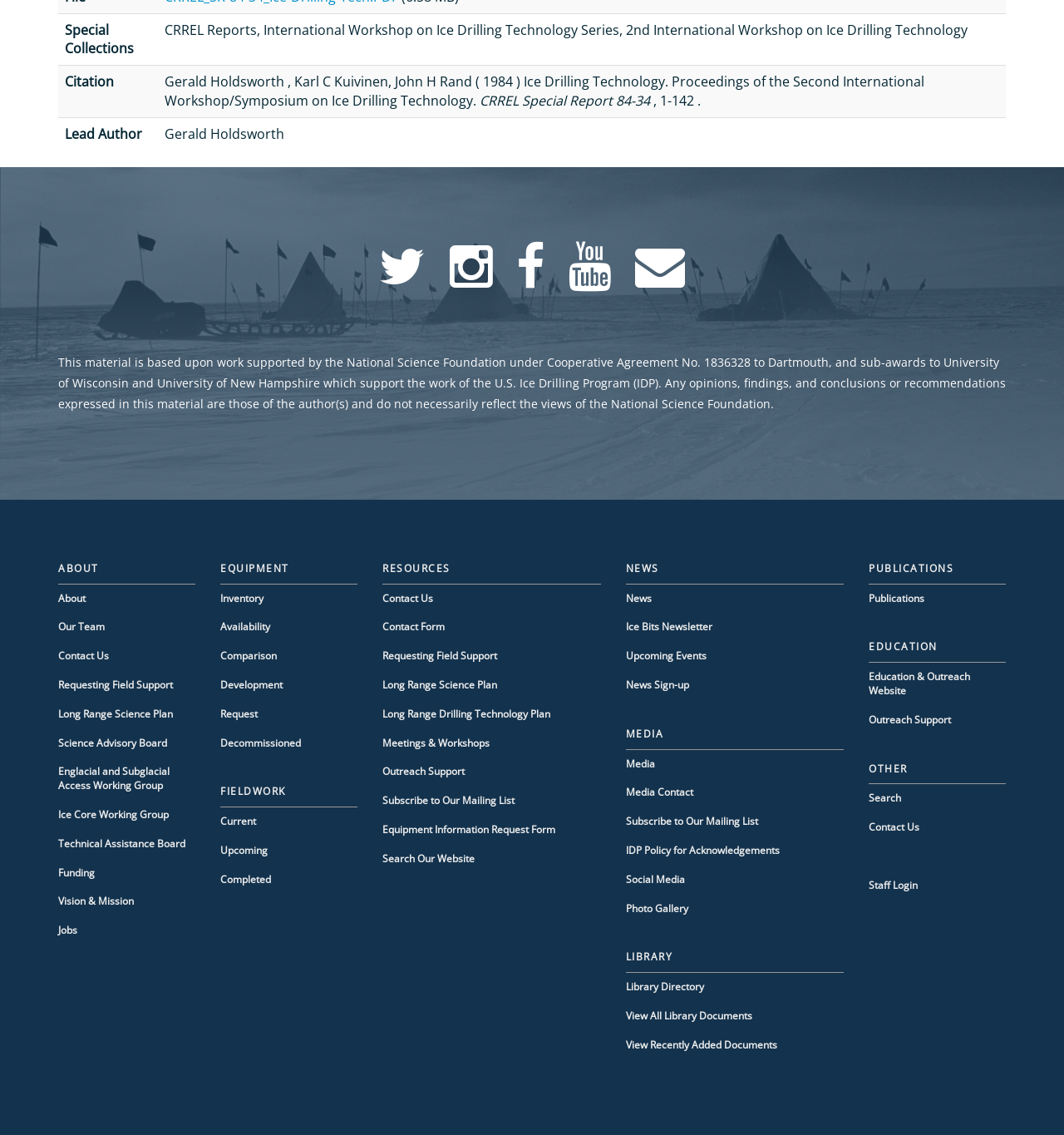Give a one-word or one-phrase response to the question: 
What is the main topic of this webpage?

Ice Drilling Technology